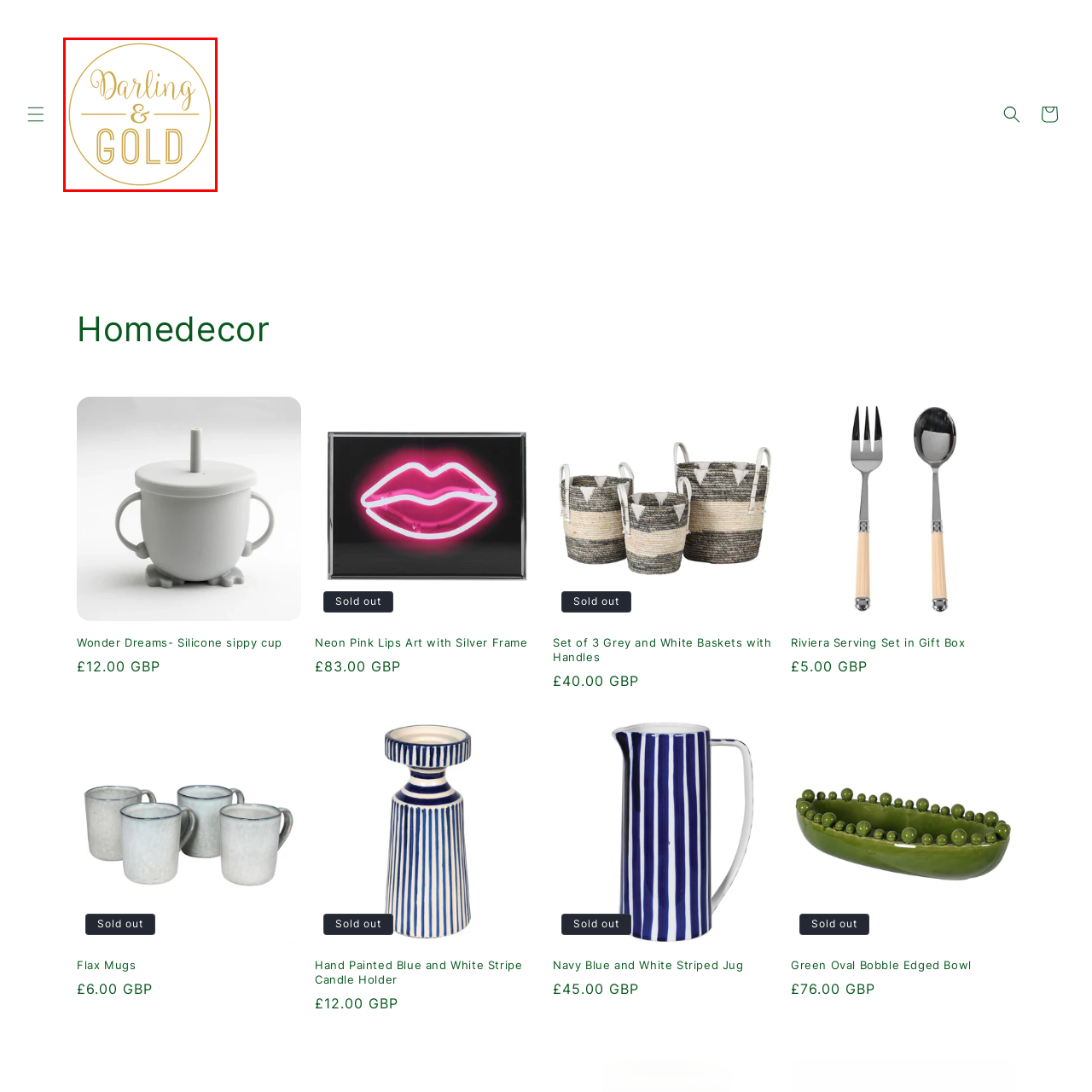Provide a detailed narrative of the image inside the red-bordered section.

The image features a stylish and elegant logo for "Darling & Gold." The design is circular, with a sophisticated script font used for the word "Darling," beautifully complemented by a bold, simple font for "GOLD." The overall color scheme is a luxurious gold, which adds a touch of glamour and modernity, making it suitable for a brand focusing on home decor or lifestyle products. This logo embodies a chic aesthetic that appeals to a contemporary audience who appreciates refined style and elegance.